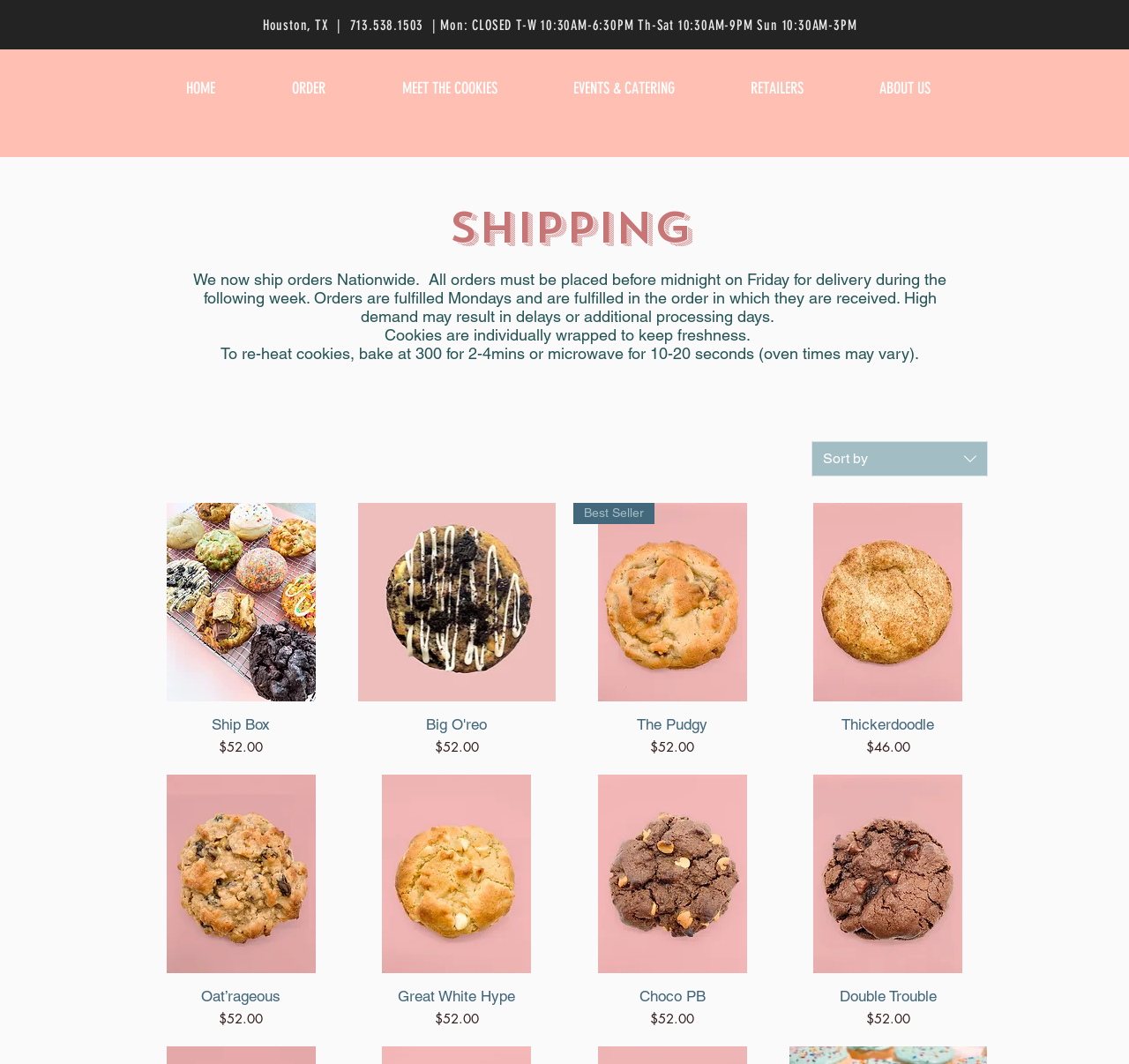Elaborate on the information and visuals displayed on the webpage.

This webpage is for PUDGY'S FINE COOKIES, a bakery shop based in Houston, TX. At the top of the page, there is a navigation menu with links to different sections of the website, including HOME, ORDER, MEET THE COOKIES, EVENTS & CATERING, RETAILERS, and ABOUT US. Below the navigation menu, there is a section with the shop's address, phone number, and business hours.

The main content of the page is divided into two sections. The left section has a heading "SHIPPING" and provides information about the shop's shipping policies, including the fact that they ship orders nationwide and that cookies are individually wrapped to keep freshness. There is also a note on how to re-heat cookies.

The right section of the page displays a list of cookie products, each with a heading, a "Quick View" link, and a price. The products are arranged in a vertical list and include Ship Box, Big O'reo, The Pudgy, Thickerdoodle, Oat’rageous, Great White Hype, Choco PB, and Double Trouble. Each product has a corresponding image and a "Sort by" dropdown menu above the list.